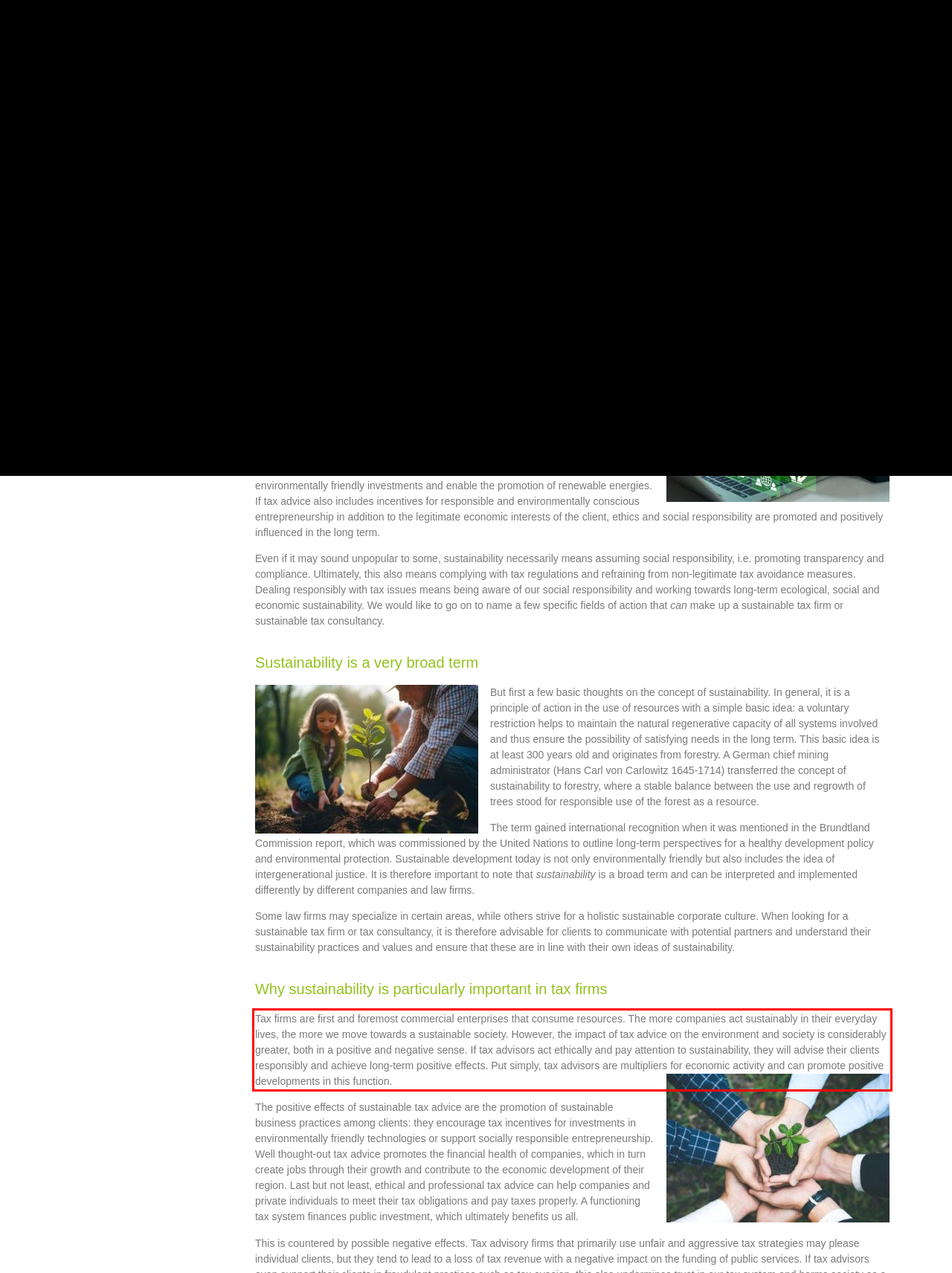Identify the text within the red bounding box on the webpage screenshot and generate the extracted text content.

Tax firms are first and foremost commercial enterprises that consume resources. The more companies act sustainably in their everyday lives, the more we move towards a sustainable society. However, the impact of tax advice on the environment and society is considerably greater, both in a positive and negative sense. If tax advisors act ethically and pay attention to sustainability, they will advise their clients responsibly and achieve long-term positive effects. Put simply, tax advisors are multipliers for economic activity and can promote positive developments in this function.